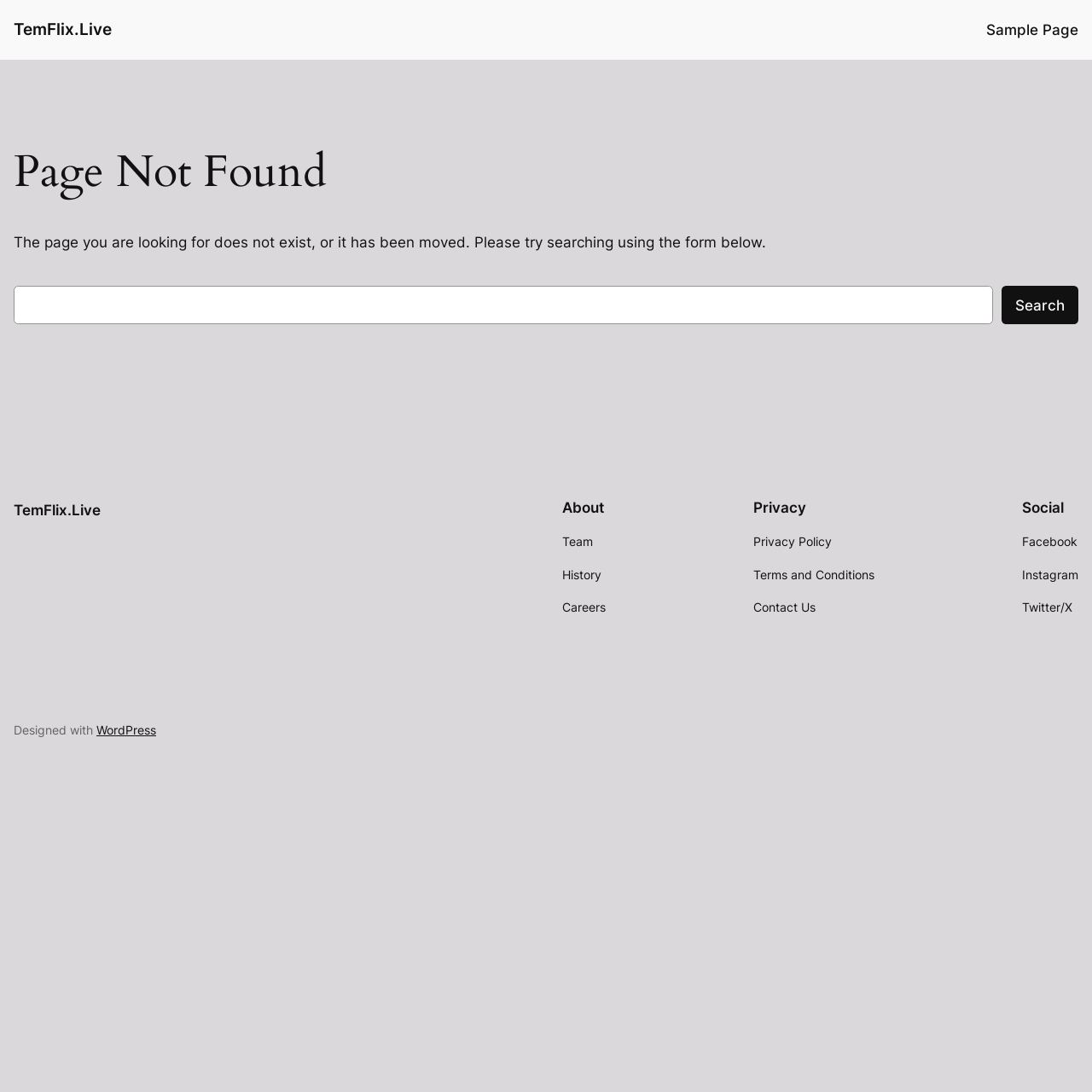What is the purpose of the search box?
Look at the image and answer the question using a single word or phrase.

To search for content